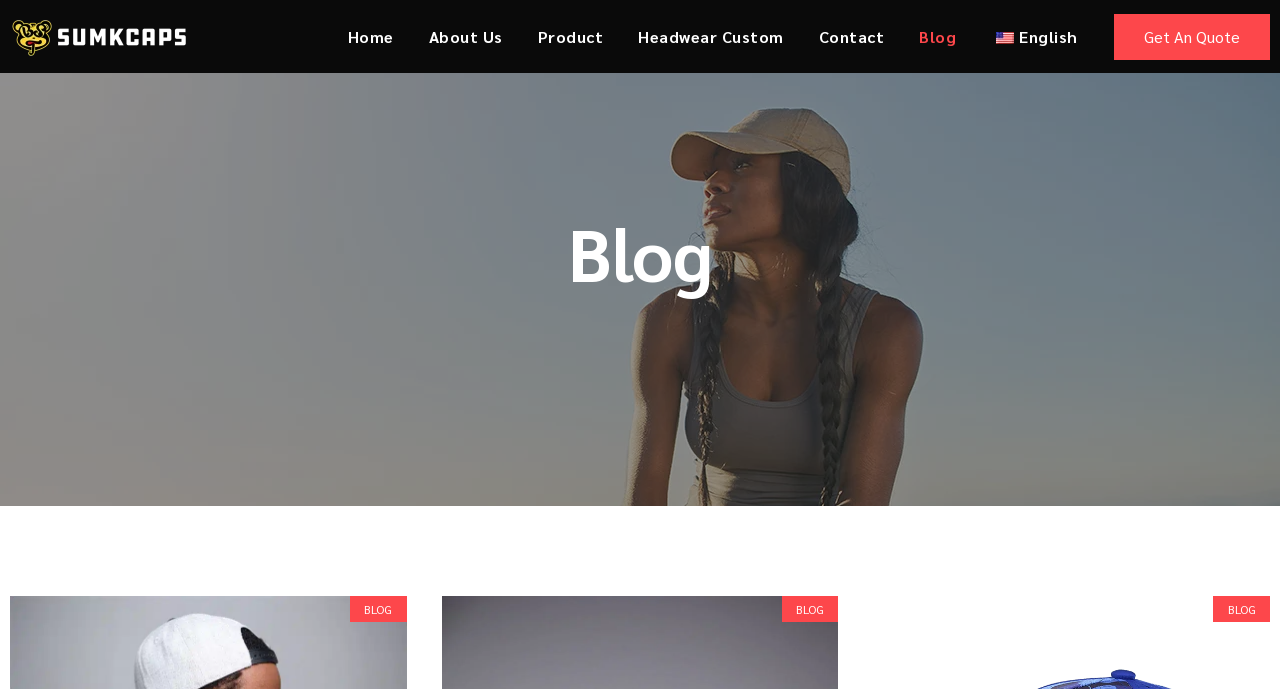What is the purpose of the 'Get An Quote' button?
Kindly offer a comprehensive and detailed response to the question.

The 'Get An Quote' button is located at the top right corner of the webpage, and its purpose is to allow users to get a quote for a product or service.